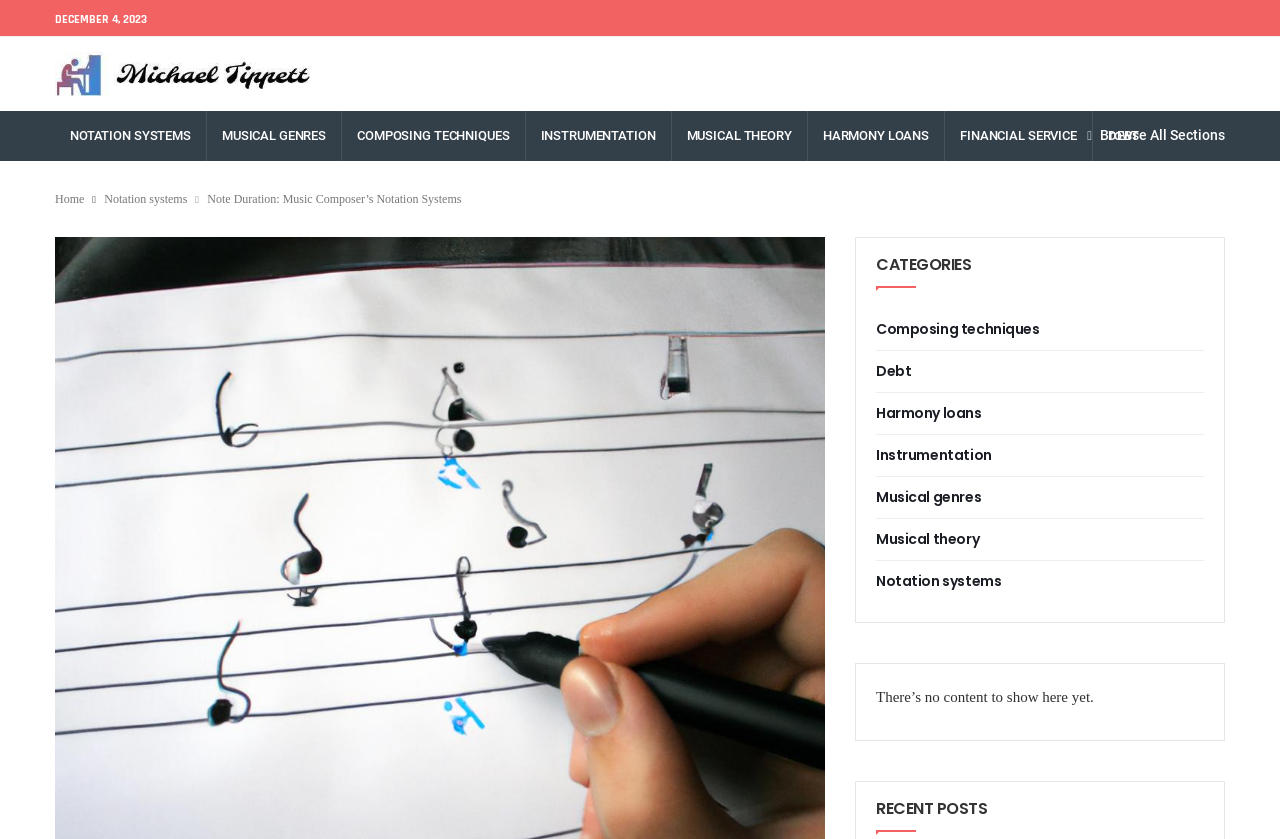Provide an in-depth description of the elements and layout of the webpage.

This webpage is about music notation systems, specifically focused on composer Michael Tippett. At the top, there is a date "DECEMBER 4, 2023" and a logo image on the left, with a navigation menu consisting of 9 links to different categories, including notation systems, musical genres, composing techniques, and more, stretching across the top of the page.

Below the navigation menu, there are two main sections. On the left, there is a section with a heading "CATEGORIES" that lists 7 links to specific topics, including composing techniques, debt, harmony loans, instrumentation, musical genres, musical theory, and notation systems. 

On the right, there is a section with a heading "RECENT POSTS" that currently displays a message "There’s no content to show here yet." 

Additionally, there are links to "Home" and "Notation systems" on the top left, and a "Browse All Sections" link on the top right.